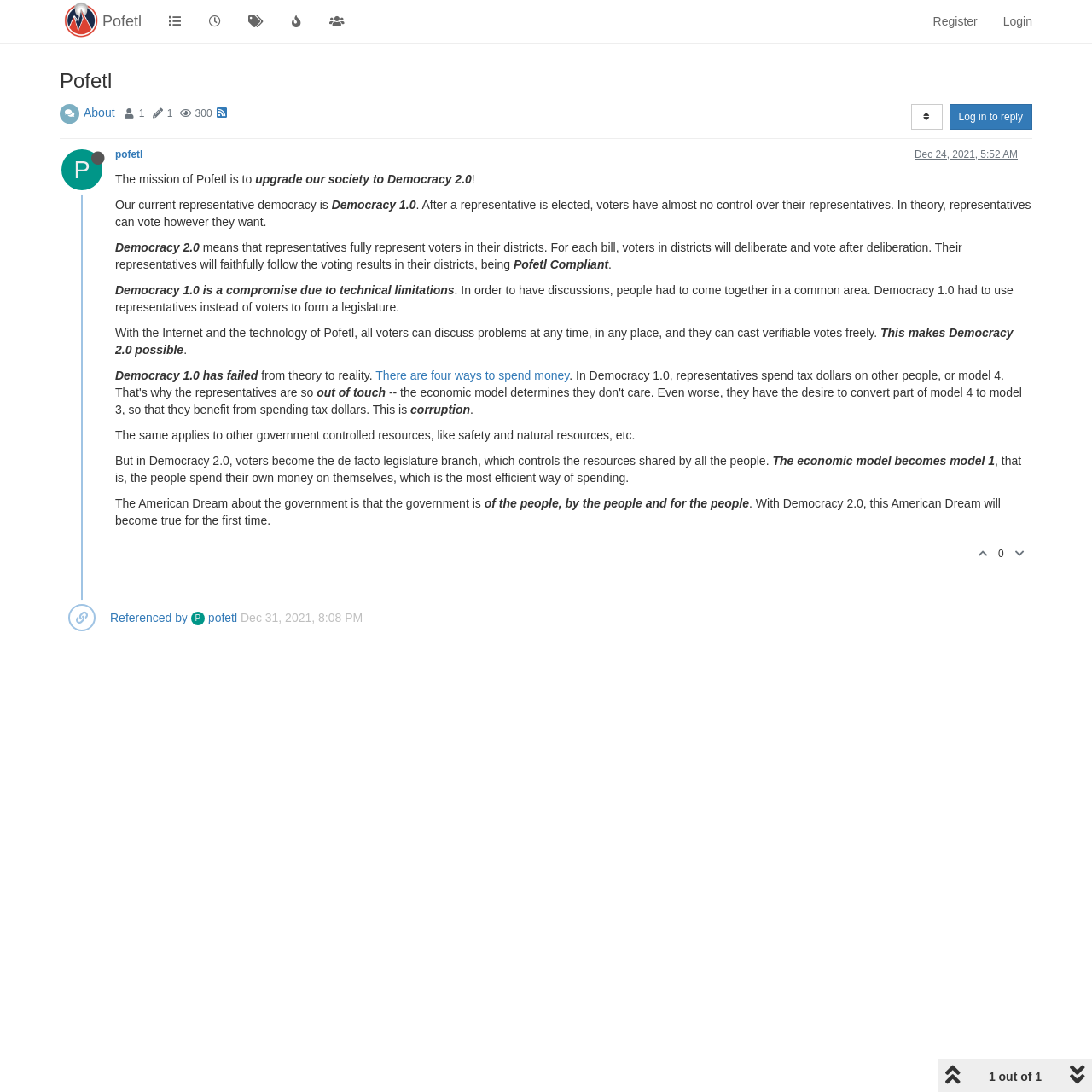Please provide a one-word or phrase answer to the question: 
What is the mission of Pofetl?

Upgrade society to Democracy 2.0